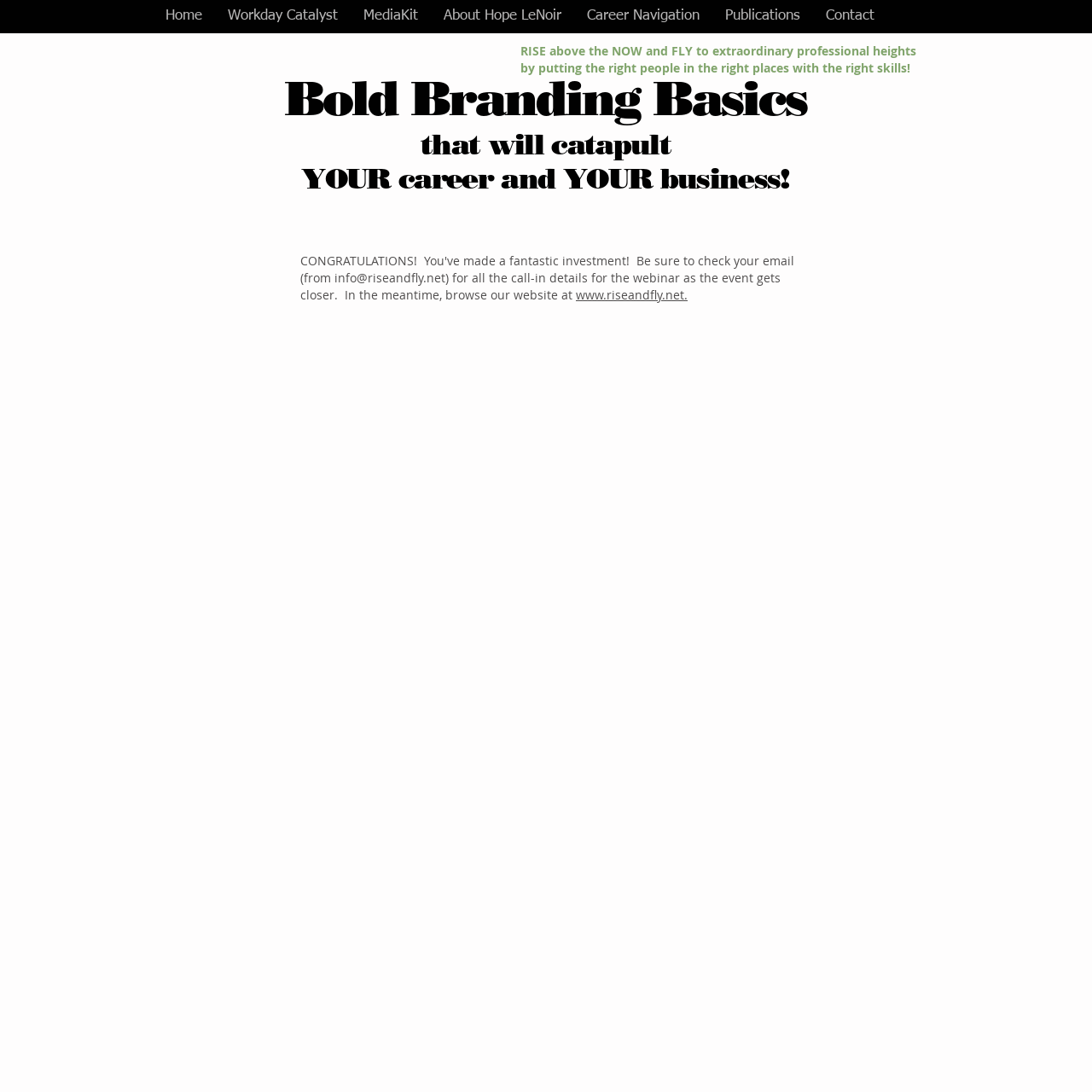What is the contact email address?
Provide a detailed and well-explained answer to the question.

The contact email address is provided in the middle of the webpage, allowing users to reach out to the website owner or administrator.